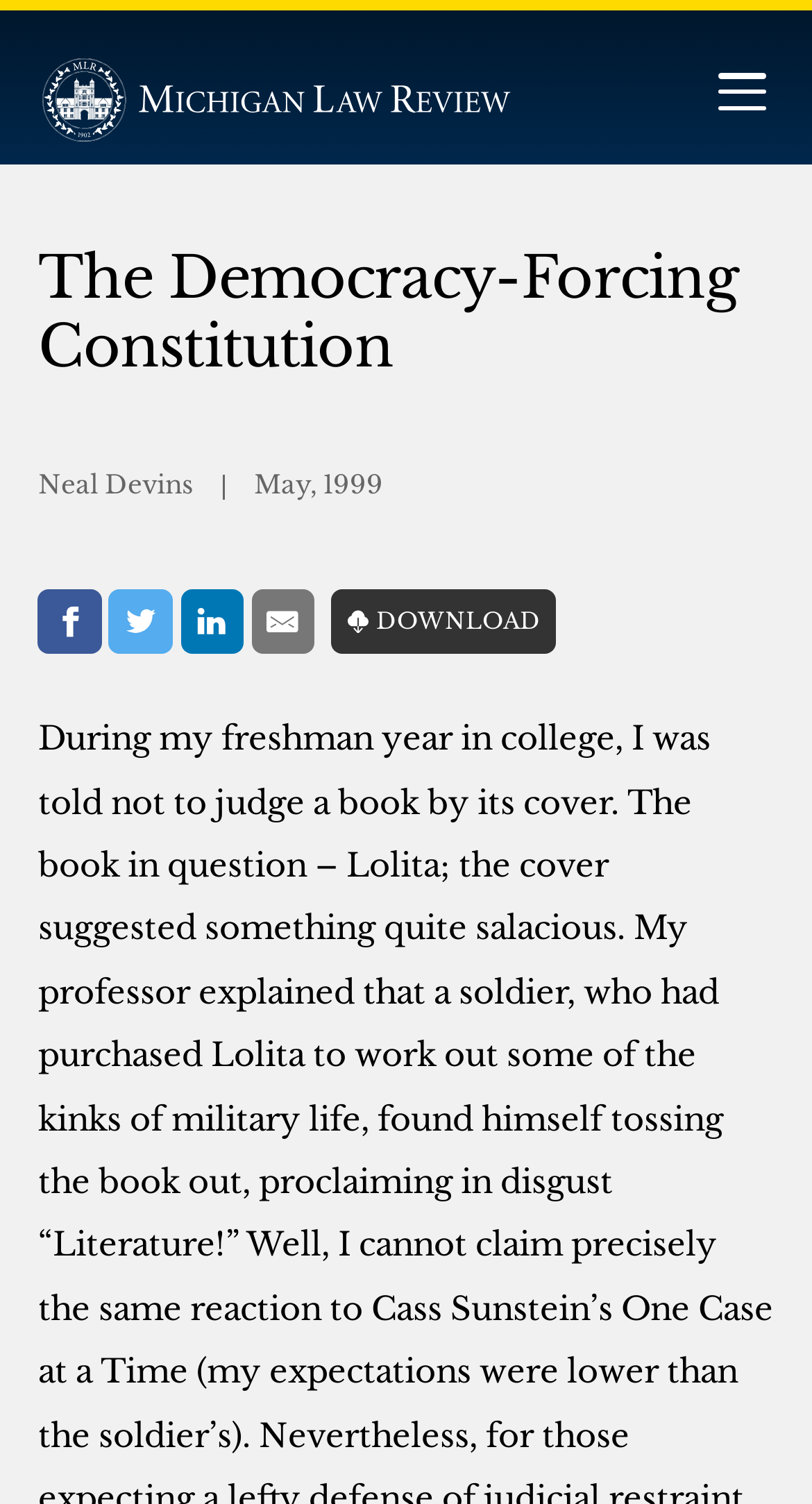Given the element description: "E-Mail", predict the bounding box coordinates of the UI element it refers to, using four float numbers between 0 and 1, i.e., [left, top, right, bottom].

[0.31, 0.392, 0.388, 0.434]